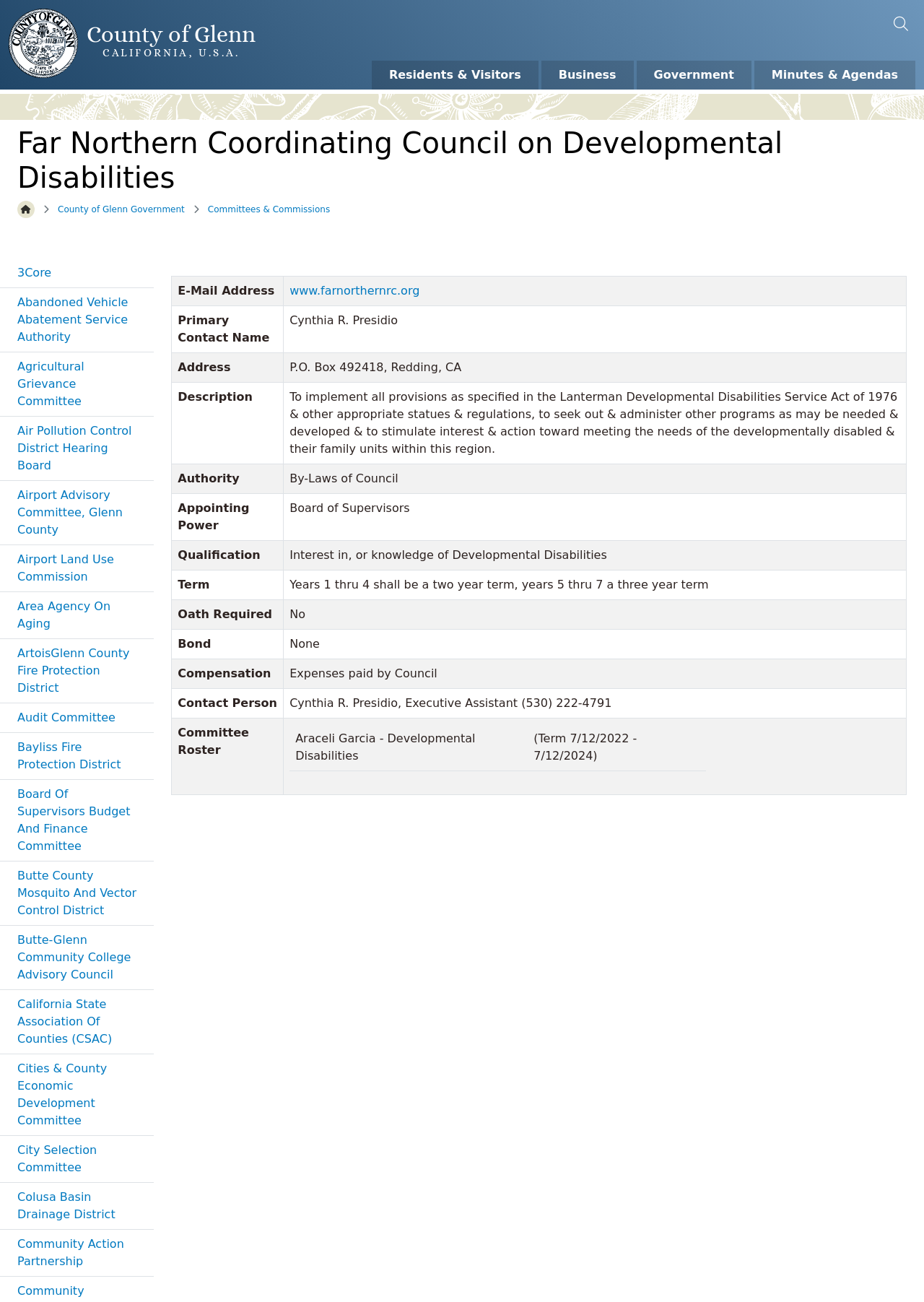Describe every aspect of the webpage in a detailed manner.

The webpage is about the Far Northern Coordinating Council on Developmental Disabilities, which is a part of the County of Glenn. At the top, there is a navigation bar with links to the County of Glenn's homepage, a search button, and several other links including "Residents & Visitors", "Business", "Government", and "Minutes & Agendas". 

Below the navigation bar, there is a header section with the title "Far Northern Coordinating Council on Developmental Disabilities" and a breadcrumb navigation section with links to "County of Glenn Government" and "Committees & Commissions". 

On the left side of the page, there is a list of links to various committees and commissions, including "3Core", "Abandoned Vehicle Abatement Service Authority", and many others. 

The main content of the page is an article section that contains a table with information about the Far Northern Coordinating Council on Developmental Disabilities. The table has several rows, each with a row header and a grid cell containing information such as the council's email address, primary contact name, address, description, authority, and more. 

There is also a sub-table within the main table that lists the committee roster, including the name and term of each member.